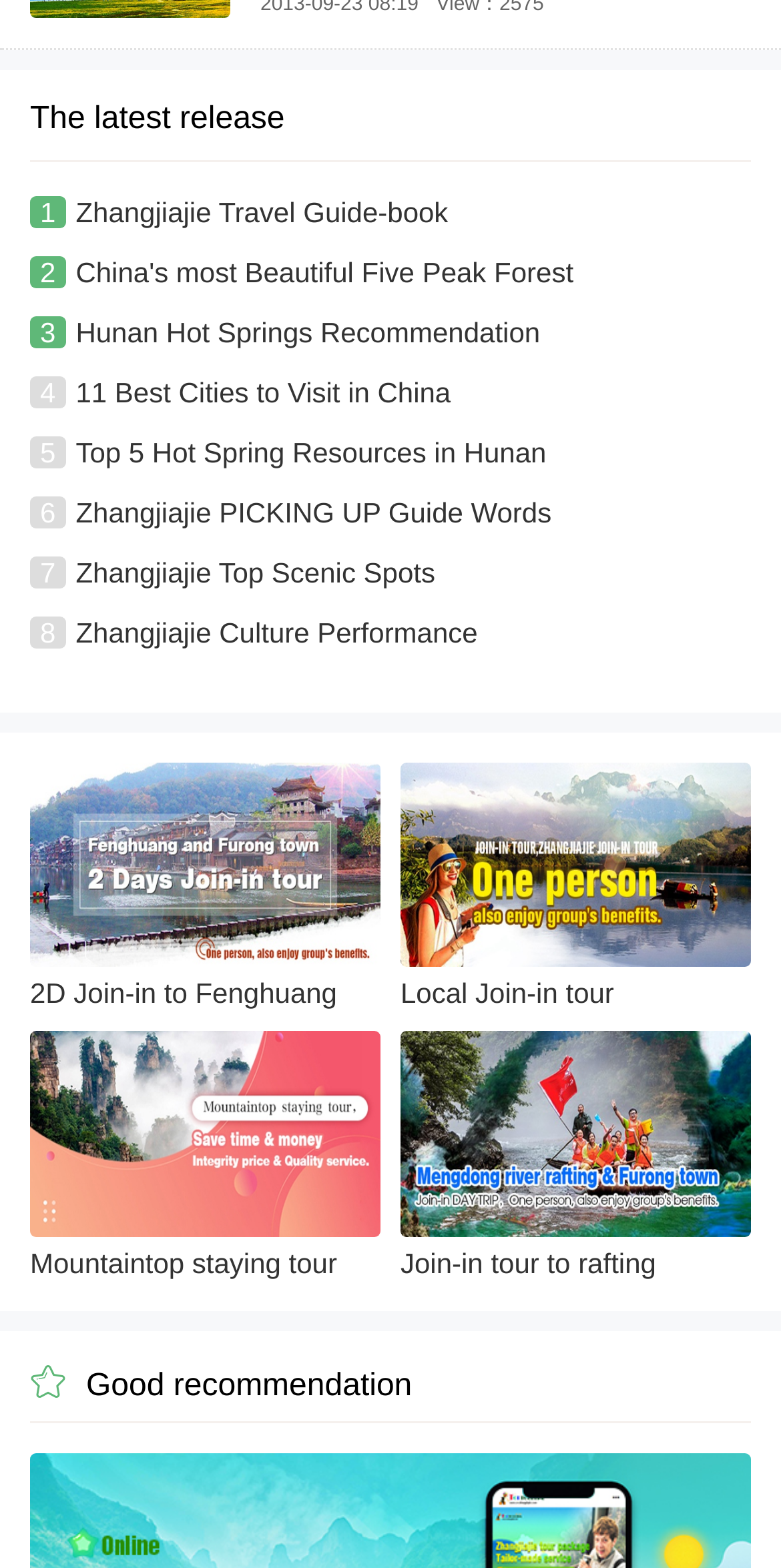What is the text of the second heading?
Using the image as a reference, give a one-word or short phrase answer.

Good recommendation